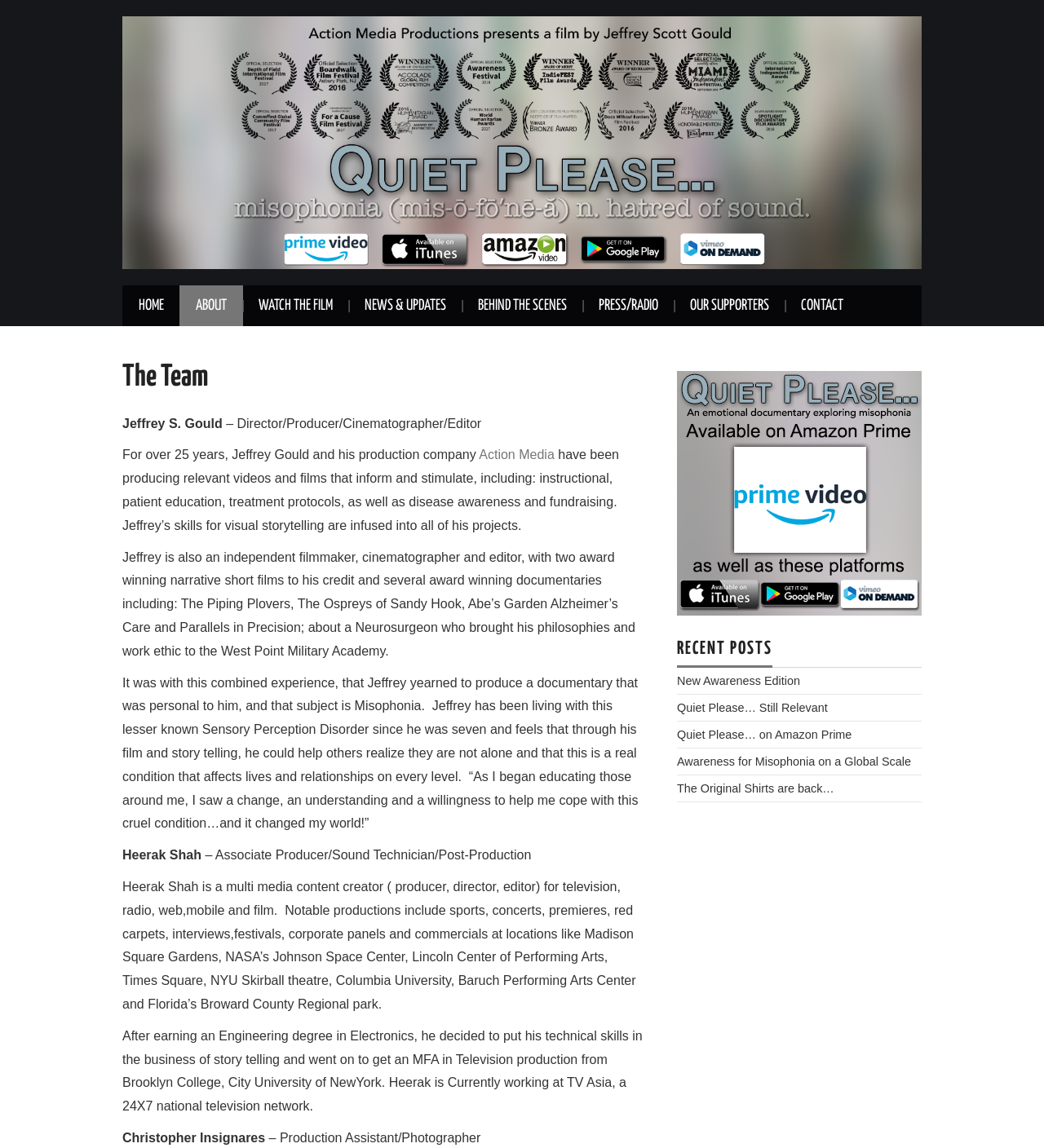Describe the webpage meticulously, covering all significant aspects.

The webpage is about "The Team" of a film production company, Quiet Please. At the top, there is a navigation menu with links to different sections of the website, including "HOME", "ABOUT", "WATCH THE FILM", "NEWS & UPDATES", "BEHIND THE SCENES", "PRESS/RADIO", "OUR SUPPORTERS", and "CONTACT". 

Below the navigation menu, there is a header section with the title "The Team". This section is followed by a brief introduction to Jeffrey S. Gould, the director, producer, cinematographer, and editor of the company. The introduction mentions his experience in producing relevant videos and films, including instructional, patient education, treatment protocols, and disease awareness.

The webpage then provides more information about Jeffrey's skills and experience, including his work as an independent filmmaker, cinematographer, and editor. It also mentions his personal experience with Misophonia, a lesser-known Sensory Perception Disorder, and how he aims to raise awareness about it through his film and storytelling.

Further down the page, there are brief introductions to two other team members, Heerak Shah, the associate producer, sound technician, and post-production specialist, and Christopher Insignares, the production assistant and photographer. Their introductions highlight their experience and skills in the film and television industry.

On the right side of the page, there is a section titled "RECENT POSTS" with links to five recent news articles or blog posts, including "New Awareness Edition", "Quiet Please… Still Relevant", "Quiet Please… on Amazon Prime", "Awareness for Misophonia on a Global Scale", and "The Original Shirts are back…".